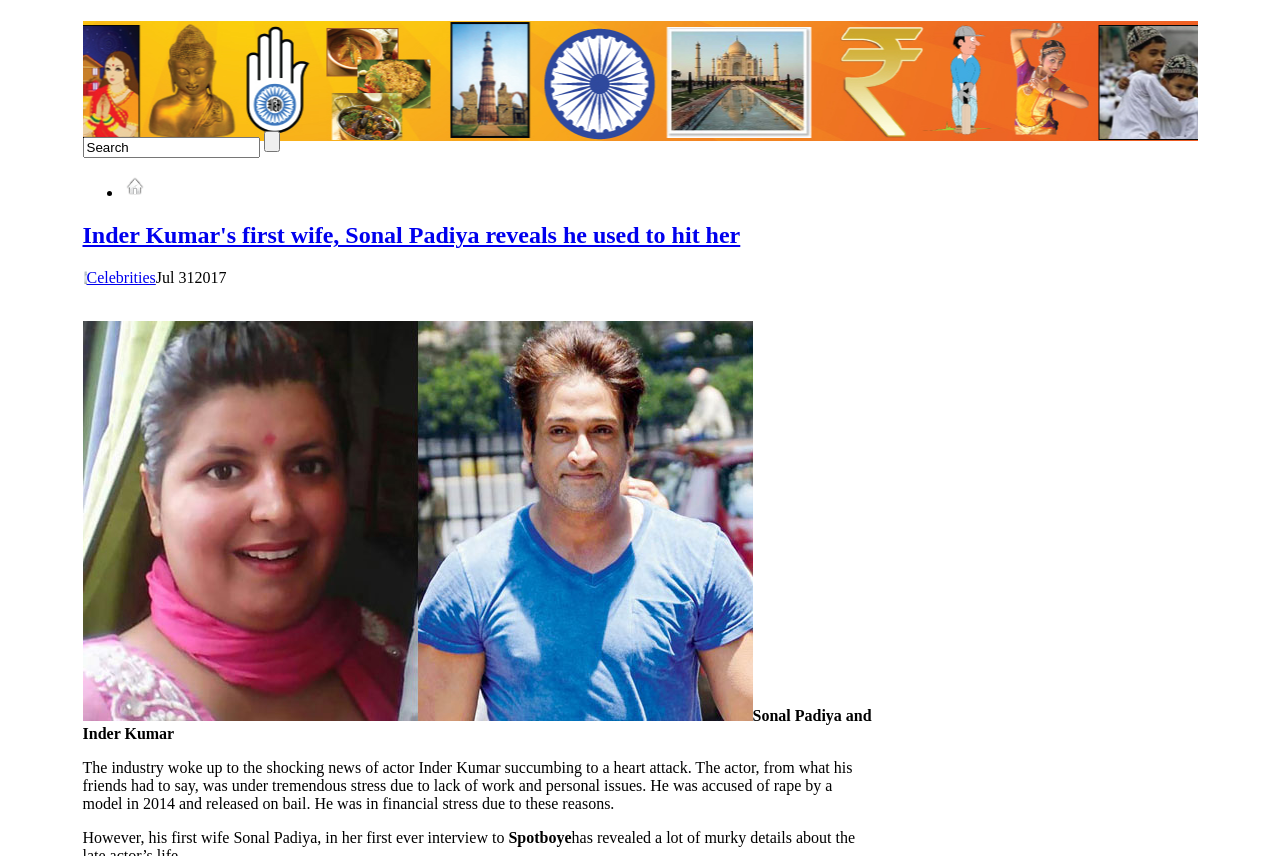Provide an in-depth caption for the elements present on the webpage.

The webpage is about Sonal Padiya, the first wife of actor Inder Kumar. At the top, there is a search bar with a "Search" label, accompanied by a small button to its right. Below the search bar, there is a list marker (•) followed by a link to the "Home" page, which has a small icon next to it.

The main content of the webpage is a news article with a heading that reads "Inder Kumar's first wife, Sonal Padiya reveals he used to hit her". The article is divided into sections, with the first section having a link to the same title as the heading. Below the heading, there are links to "Celebrities" and the date "Jul 31, 2017" is mentioned.

The article features an image of Inder Kumar and Sonal Padiya, which takes up a significant portion of the page. Below the image, there is a caption that reads "Sonal Padiya and Inder Kumar". The main content of the article is a block of text that discusses Inder Kumar's personal life, including his struggles with work and personal issues, and his first wife Sonal Padiya's revelations about their marriage. The article cites an interview with Sonal Padiya in "Spotboye".